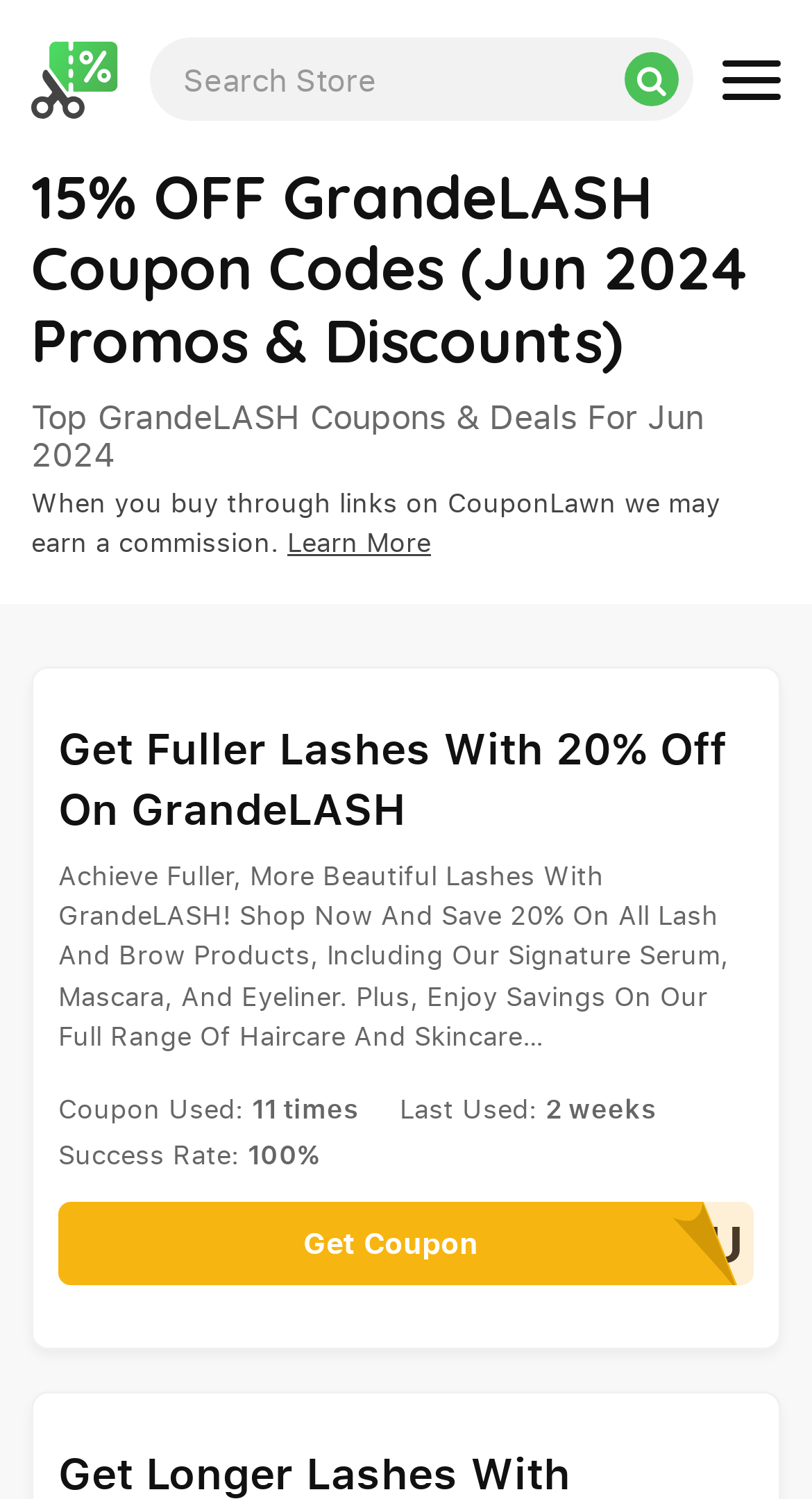Respond to the question below with a concise word or phrase:
How many times was the coupon used?

11 times